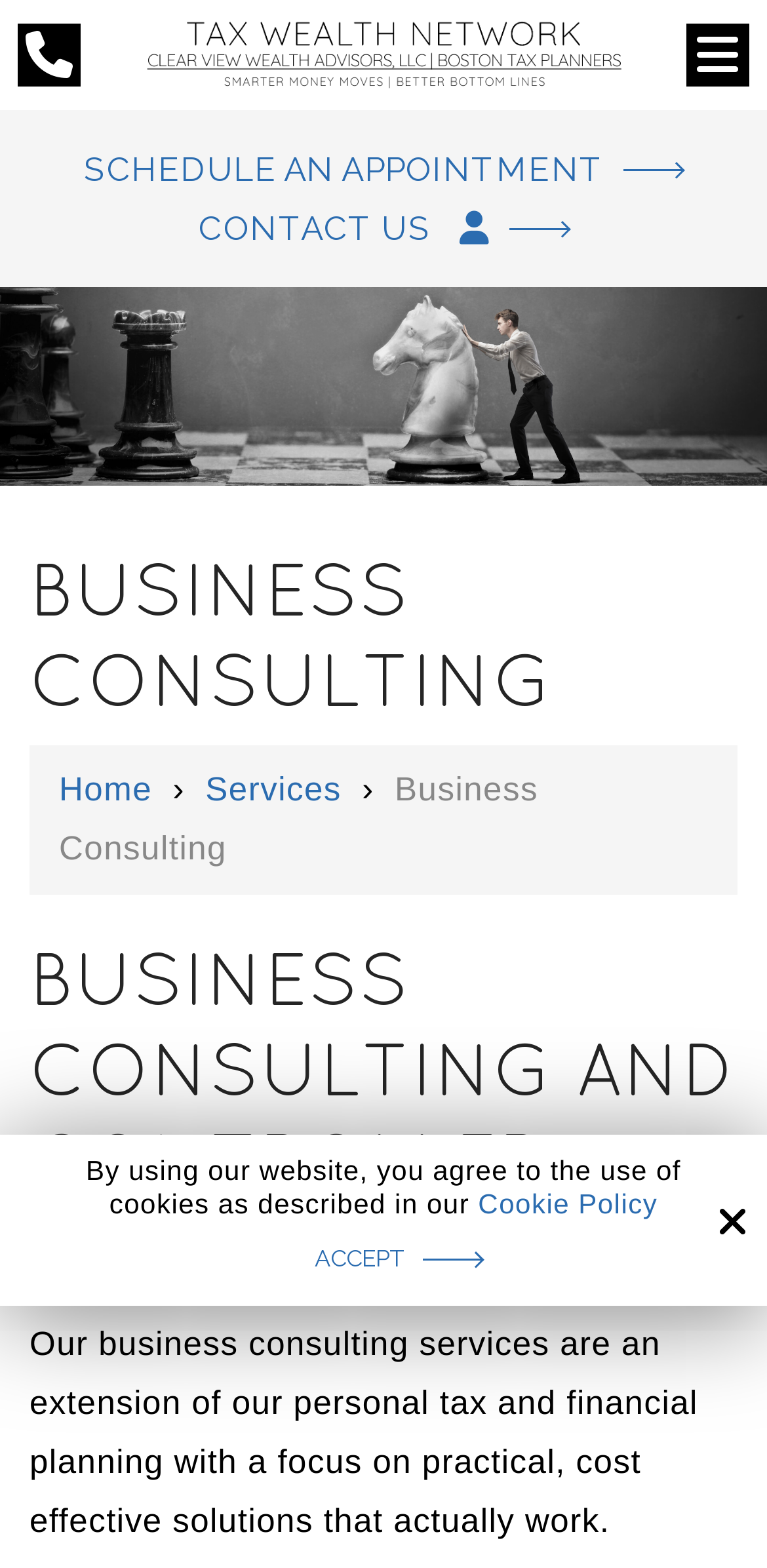What is the focus of their business consulting services?
By examining the image, provide a one-word or phrase answer.

Practical, cost-effective solutions